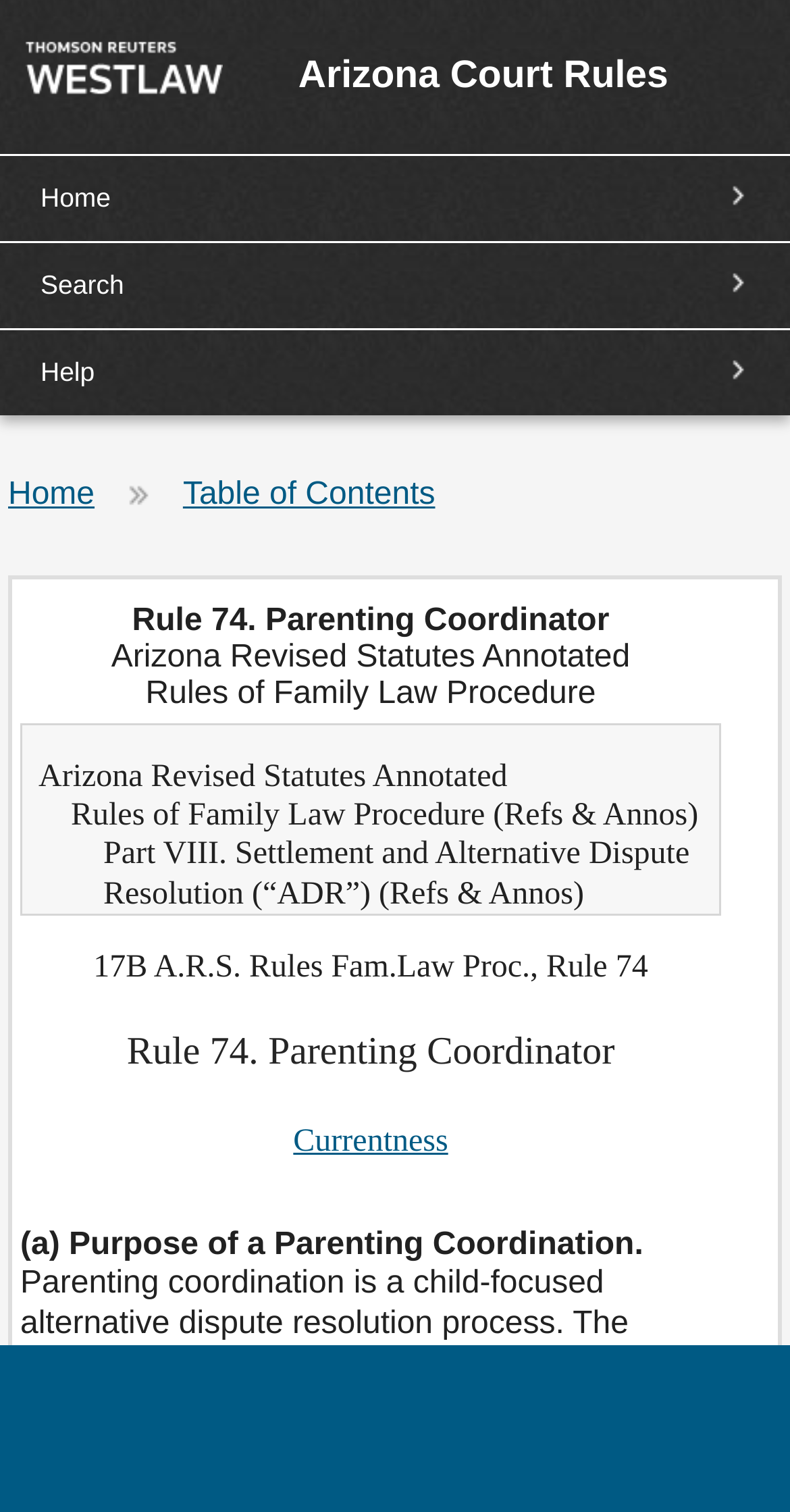Provide a brief response in the form of a single word or phrase:
What is the title of the first link?

Thomson Reuters Westlaw